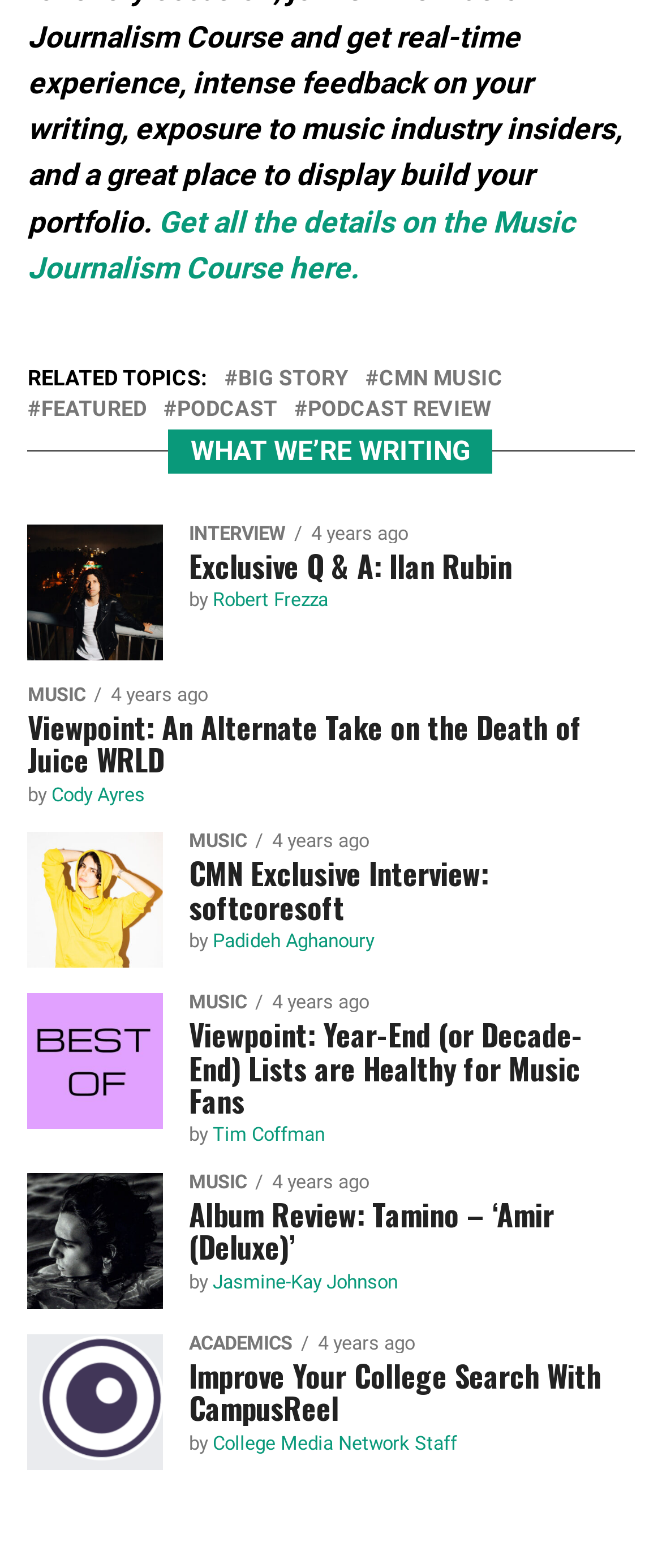Determine the bounding box coordinates of the region to click in order to accomplish the following instruction: "Improve your college search with CampusReel". Provide the coordinates as four float numbers between 0 and 1, specifically [left, top, right, bottom].

[0.285, 0.867, 0.958, 0.909]